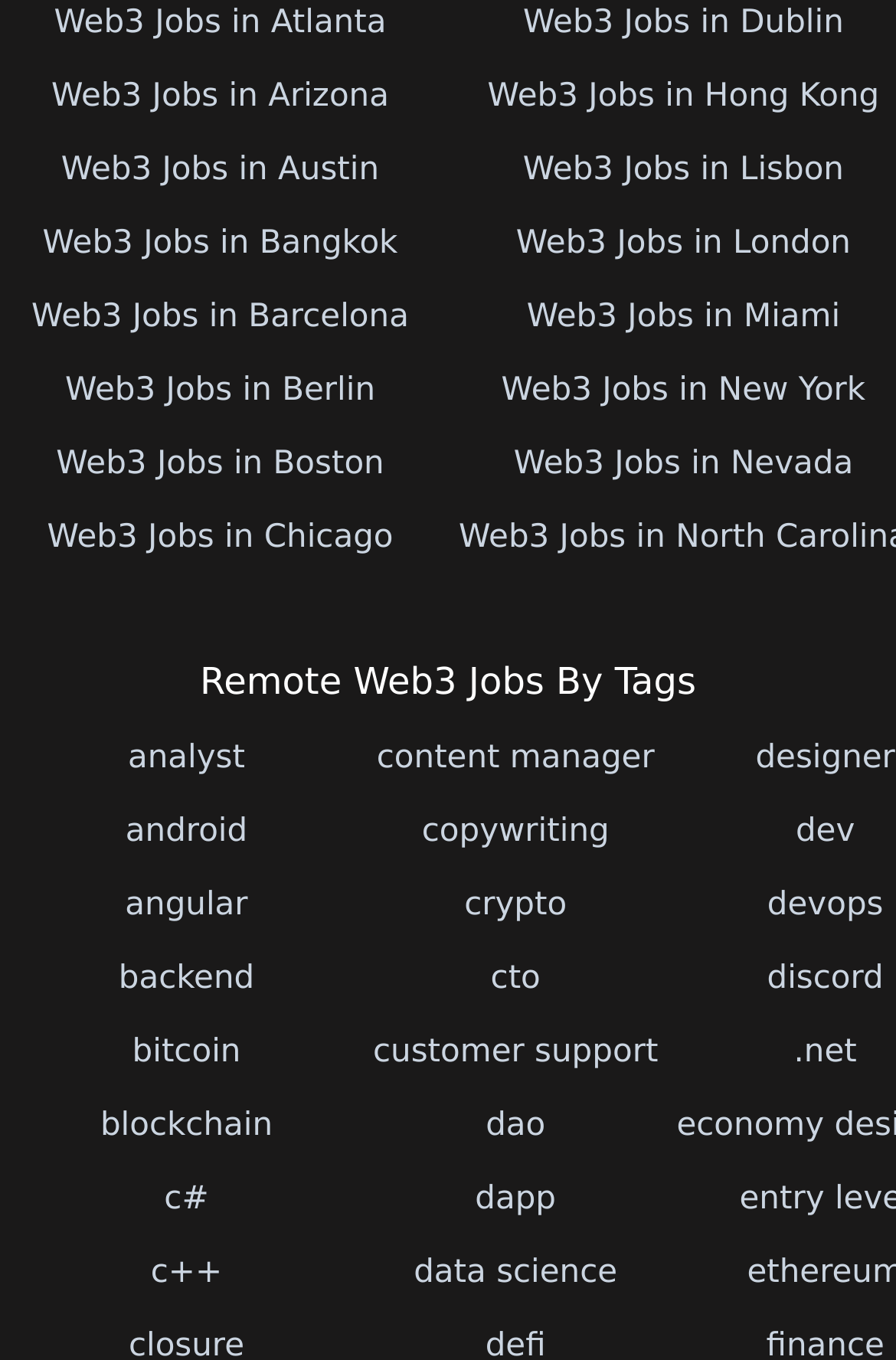Find the bounding box coordinates for the UI element whose description is: "Web3 Jobs in London". The coordinates should be four float numbers between 0 and 1, in the format [left, top, right, bottom].

[0.576, 0.165, 0.95, 0.192]